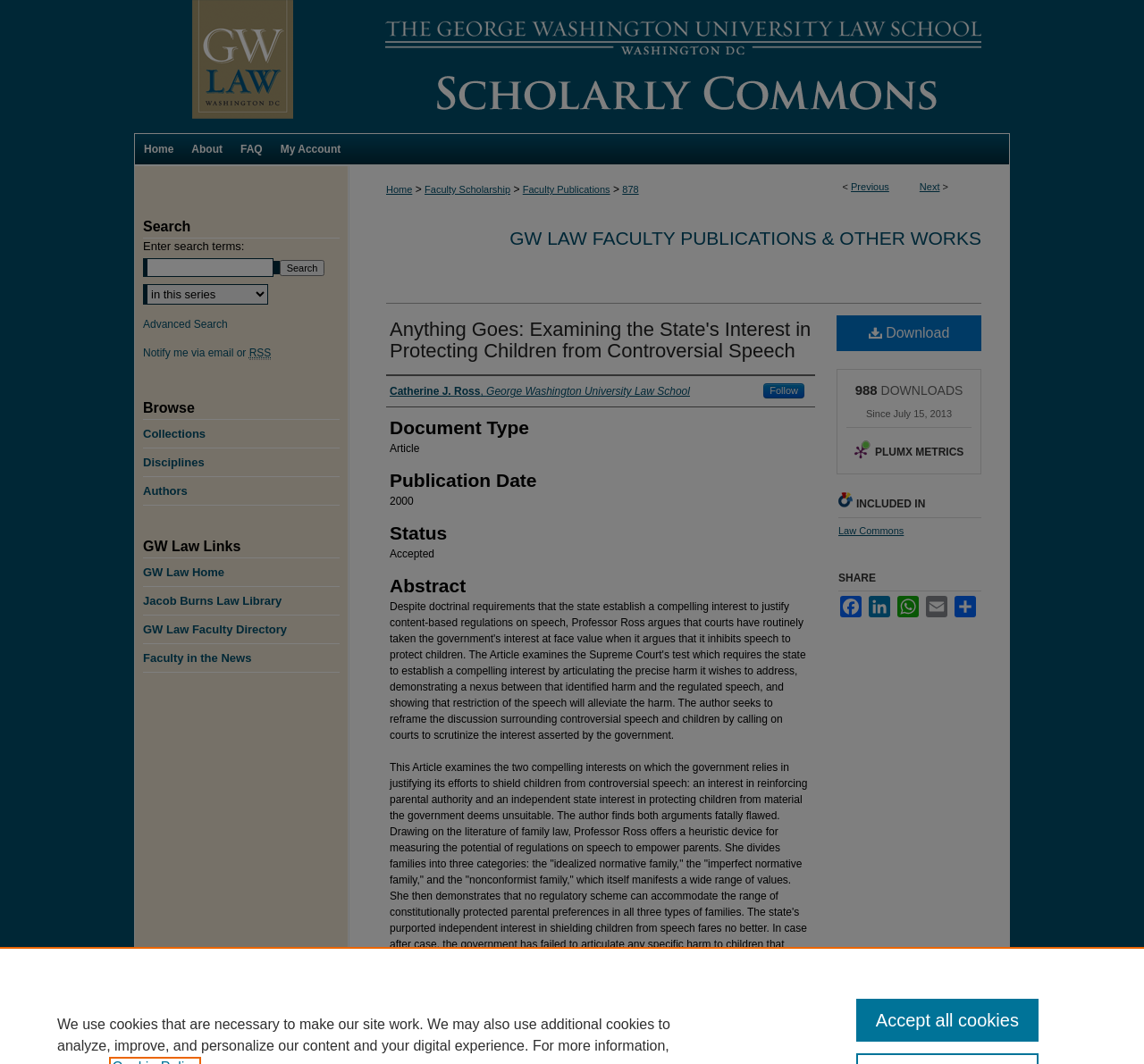How many downloads does the article have?
Look at the webpage screenshot and answer the question with a detailed explanation.

I found the number of downloads by looking at the static text element with the text '988' which is located next to the 'DOWNLOADS' text.